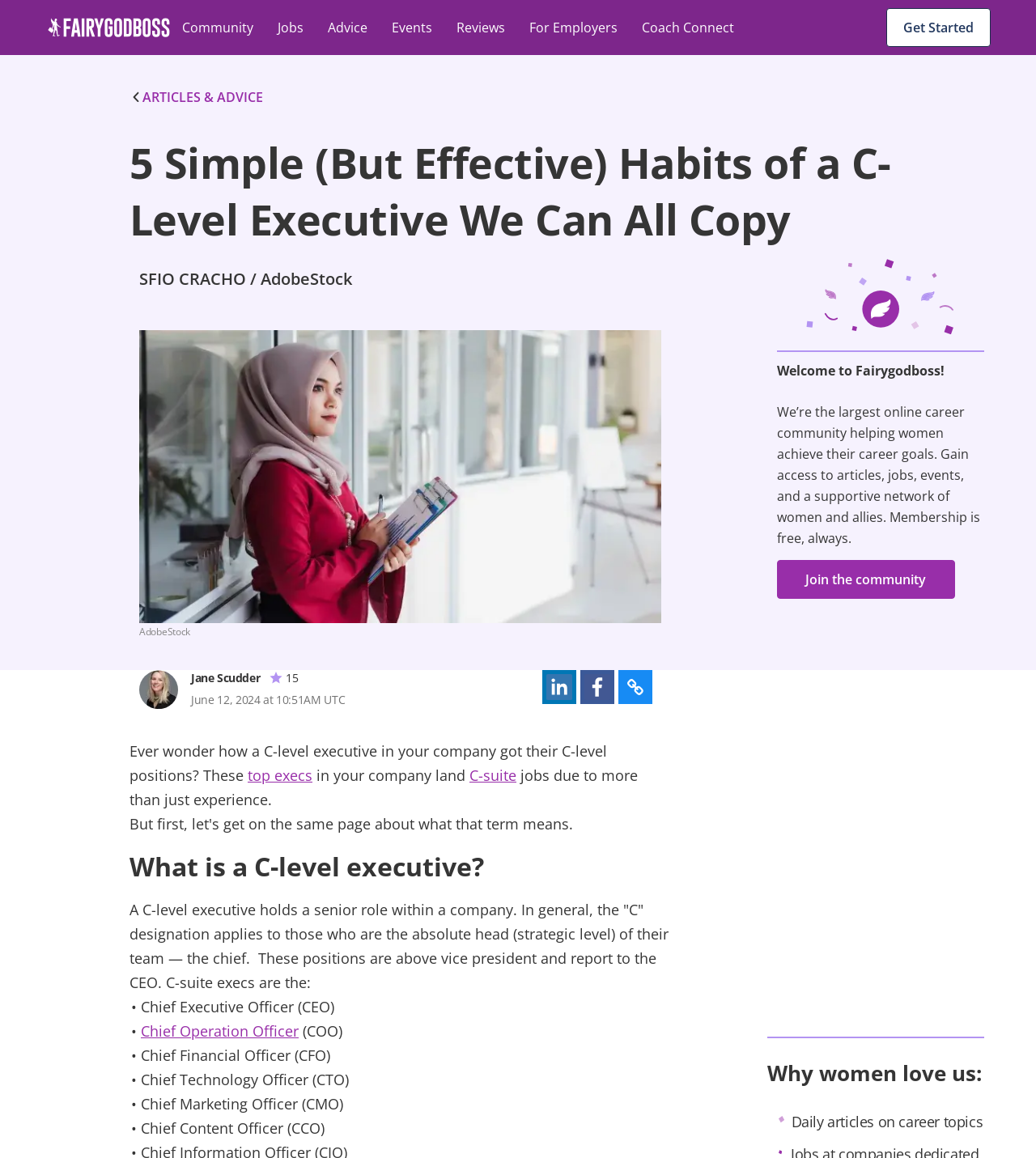Find the bounding box coordinates of the area to click in order to follow the instruction: "Read the article '5 Simple (But Effective) Habits of a C-Level Executive We Can All Copy'".

[0.125, 0.116, 0.862, 0.214]